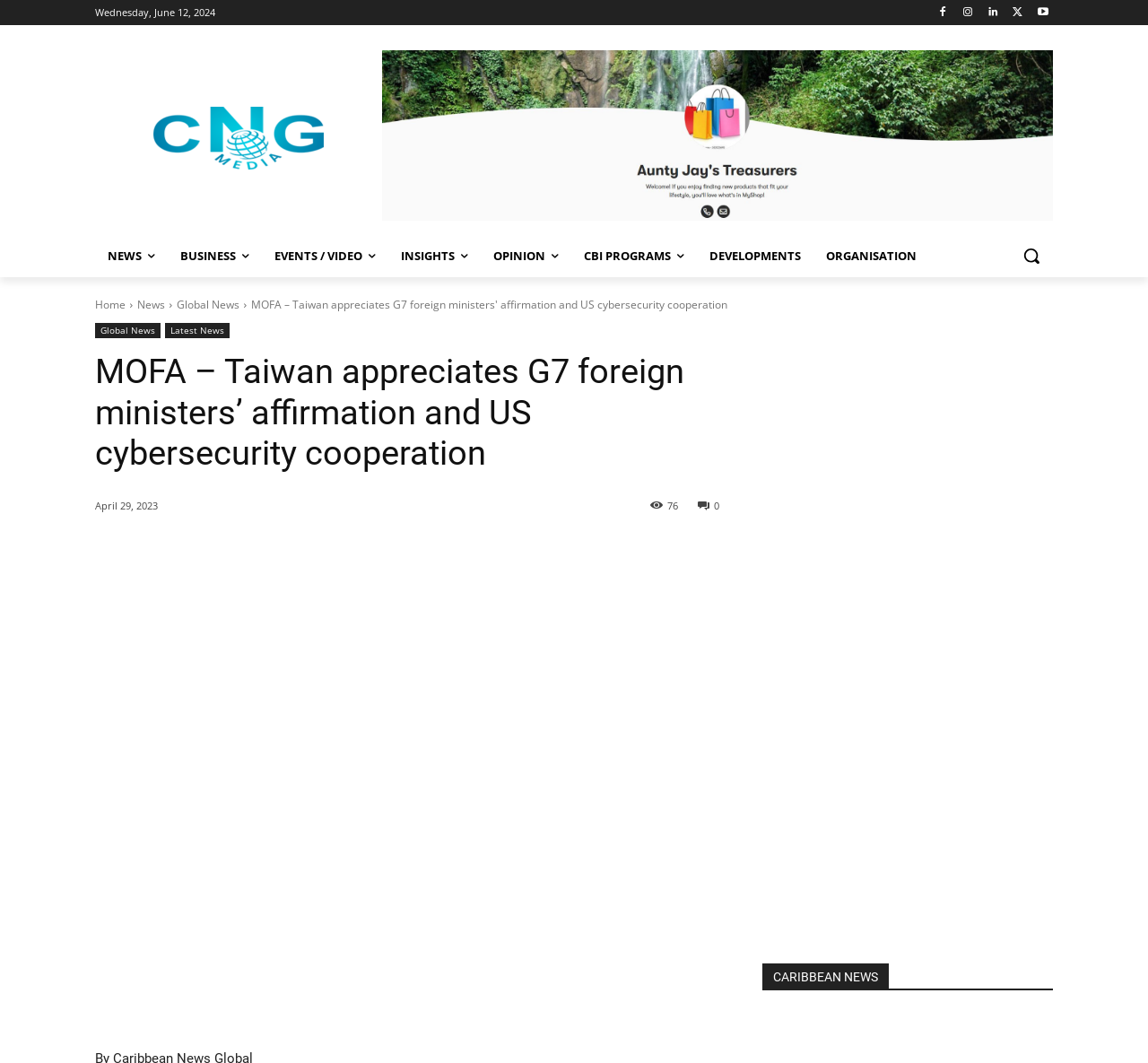Can you give a detailed response to the following question using the information from the image? What is the category of the news article?

I found the category 'Global News' mentioned in the breadcrumb navigation at the top of the webpage, which suggests that the article belongs to this category.